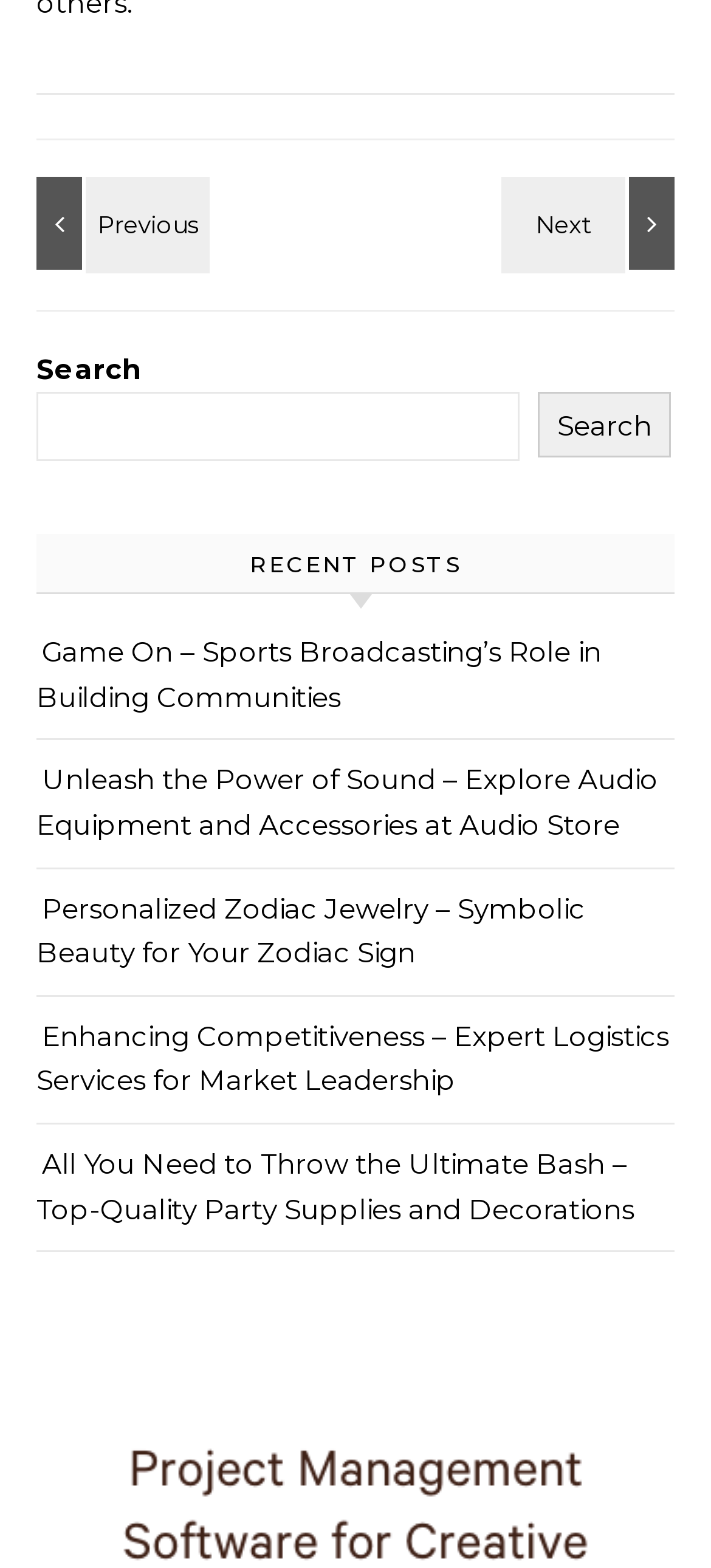From the screenshot, find the bounding box of the UI element matching this description: "parent_node: Search name="s"". Supply the bounding box coordinates in the form [left, top, right, bottom], each a float between 0 and 1.

[0.051, 0.25, 0.731, 0.294]